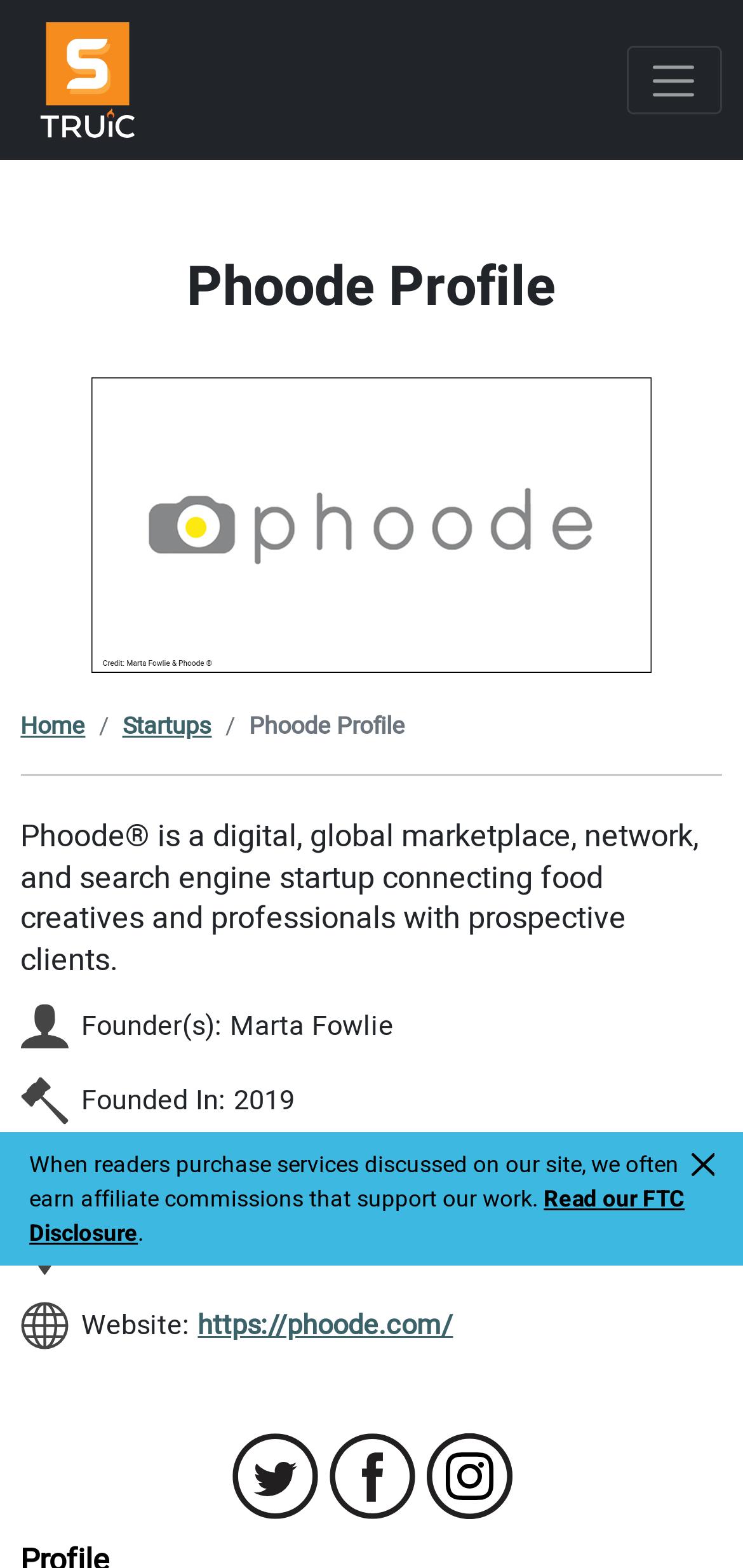Respond to the question below with a single word or phrase:
Who is the founder of Phoode?

Marta Fowlie